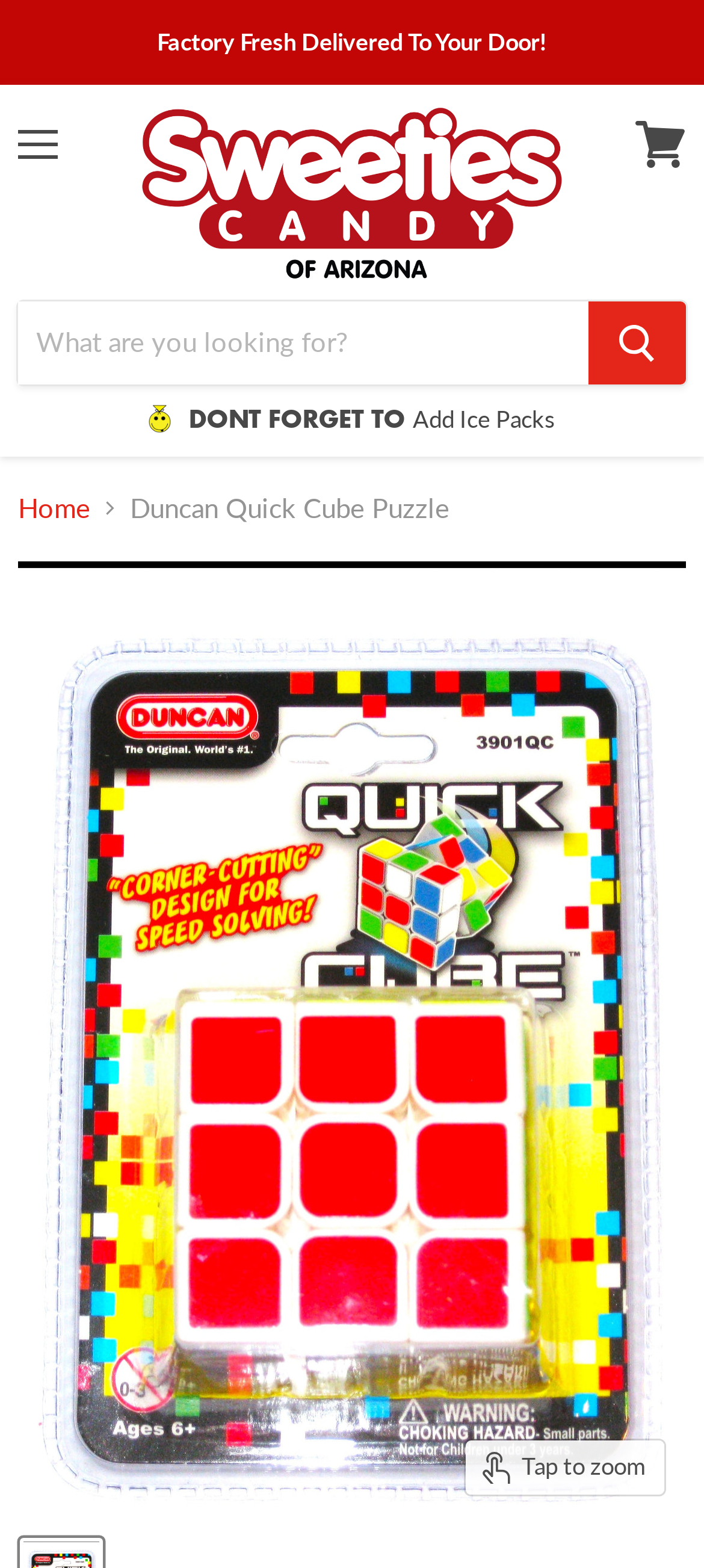What is the purpose of the 'View cart' link?
Using the image as a reference, give an elaborate response to the question.

I inferred the purpose of the 'View cart' link by its label and its position on the webpage, which suggests that it allows users to view the contents of their shopping cart.